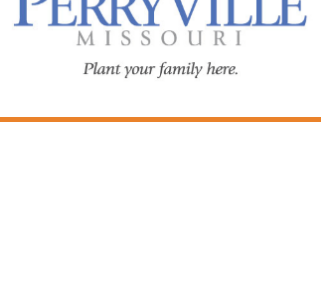Paint a vivid picture with your description of the image.

The image features the logo and tagline for the city of Perryville, Missouri. Prominently displayed at the top, the name "PERRYVILLE" is rendered in a bold, blue font, while "MISSOURI" appears below it in a smaller type. The tagline, "Plant your family here," is positioned beneath the city name, suggesting a welcoming message that emphasizes community and growth. The design strikes a balance between professionalism and warmth, reflecting a desire to attract families and residents to settle in the area. The overall layout is clean and inviting, enhancing the city's image as a nurturing place to live.